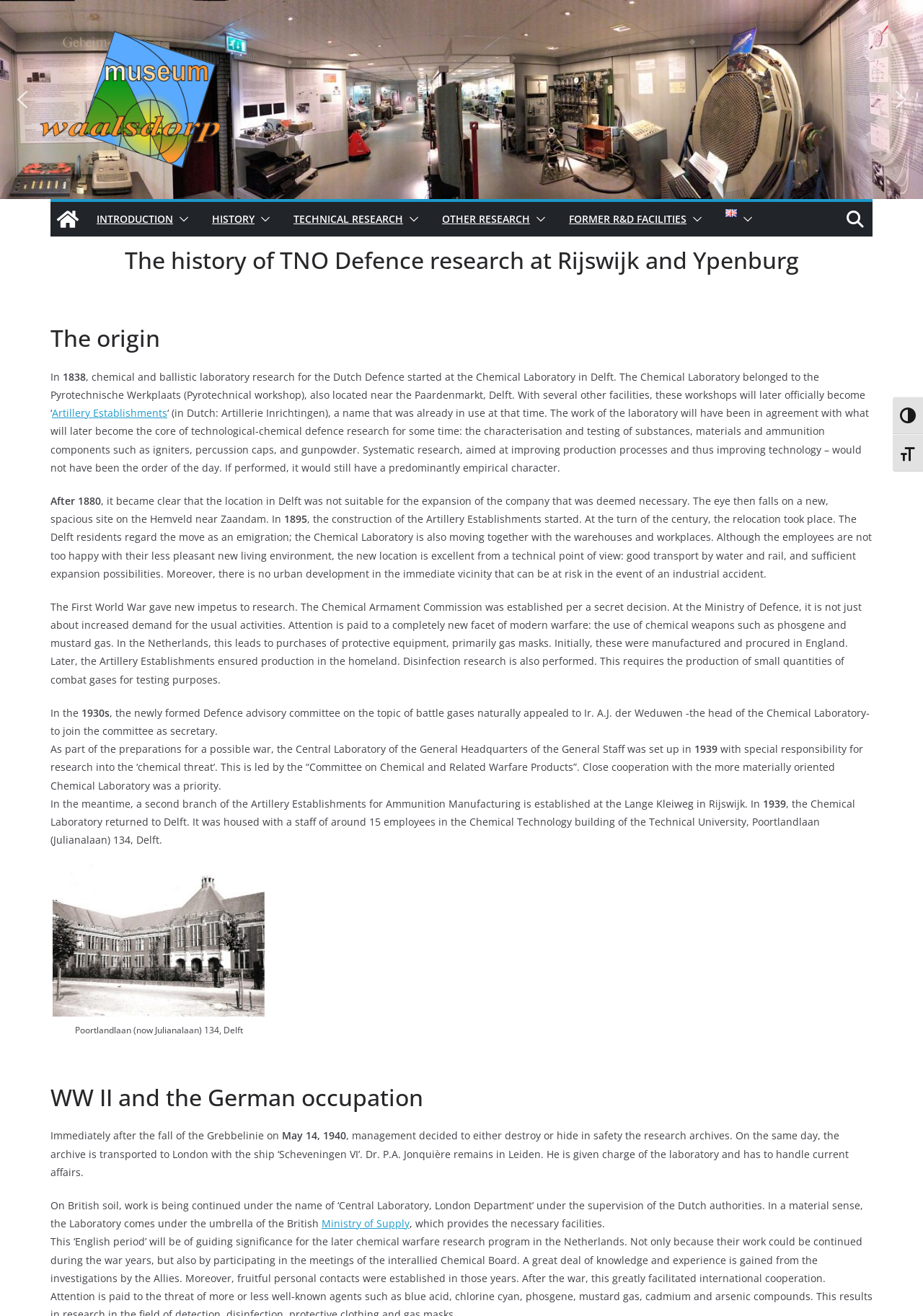Can you provide the bounding box coordinates for the element that should be clicked to implement the instruction: "Click the 'INTRODUCTION' link"?

[0.105, 0.159, 0.188, 0.174]